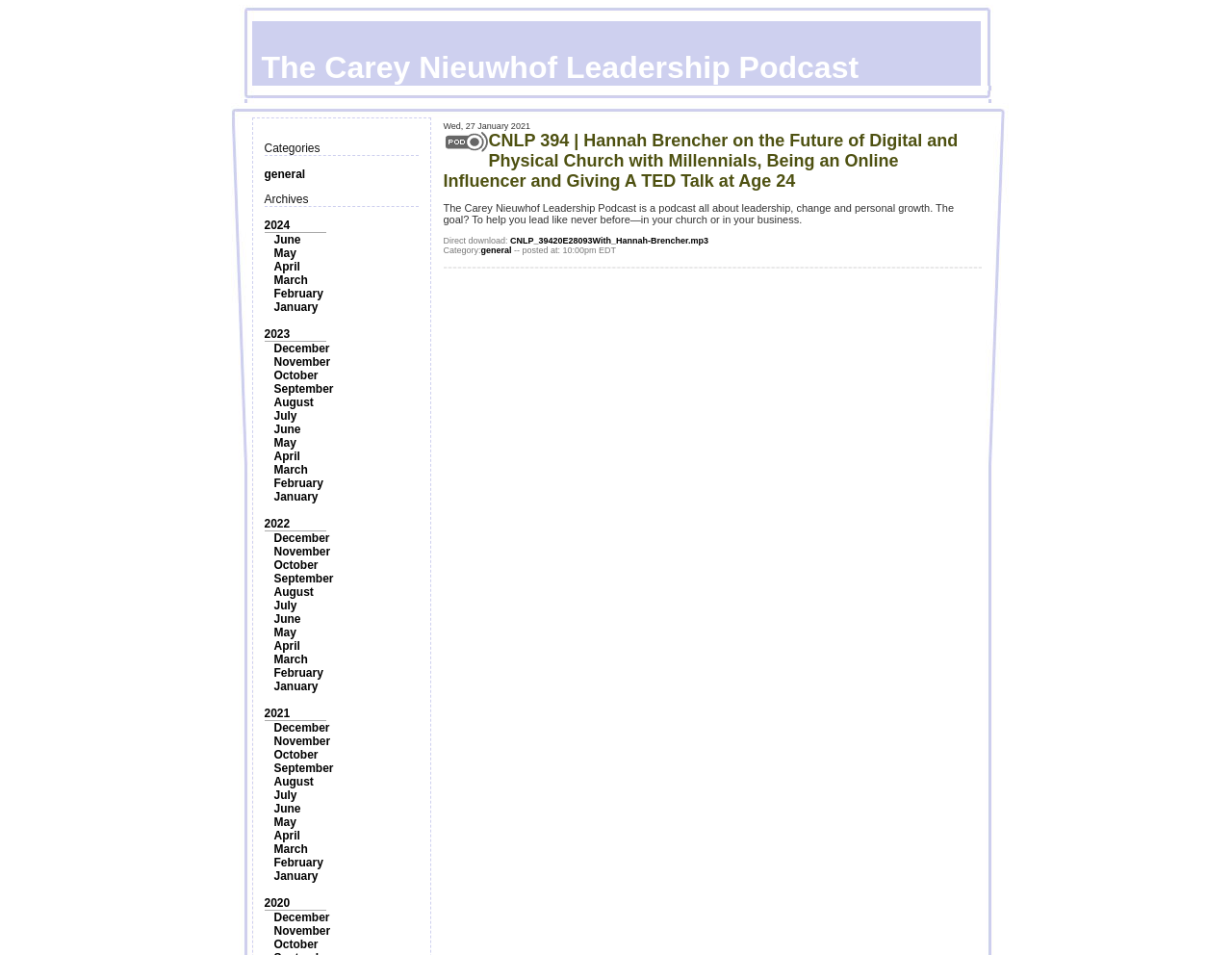What is the category of the podcast?
Refer to the image and provide a one-word or short phrase answer.

general